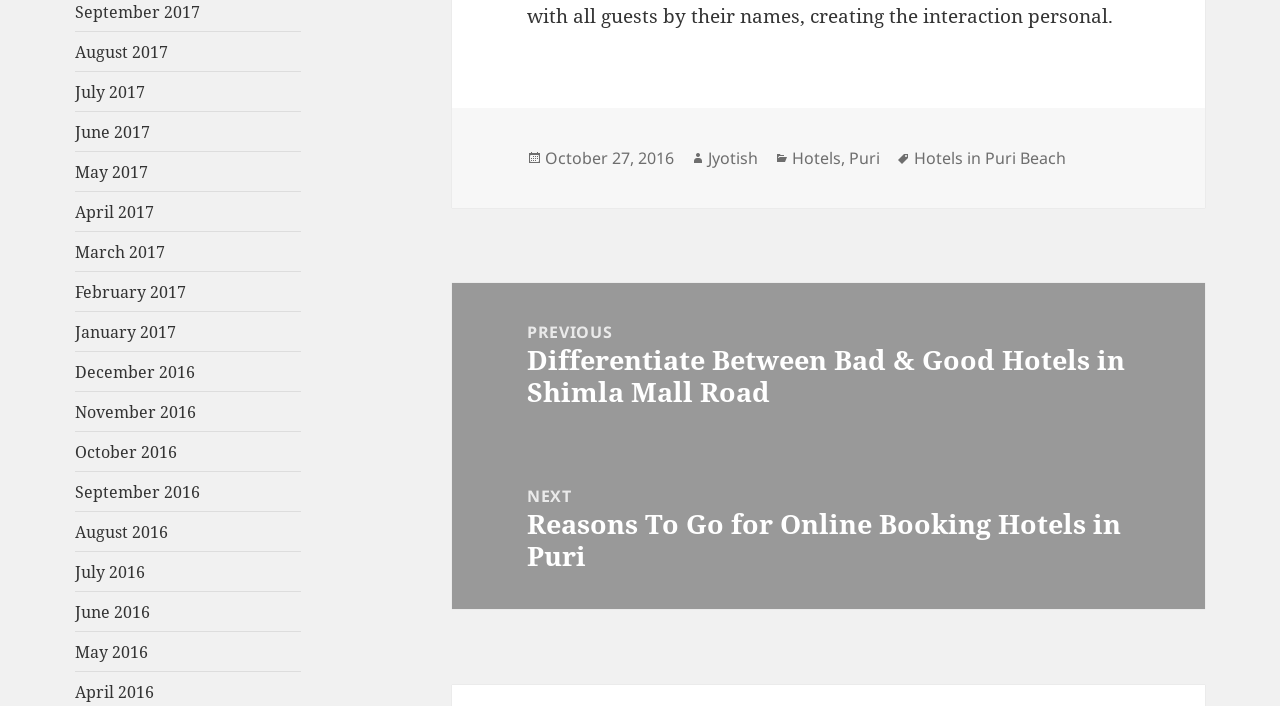Use a single word or phrase to answer the question:
What is the author of the post?

Jyotish